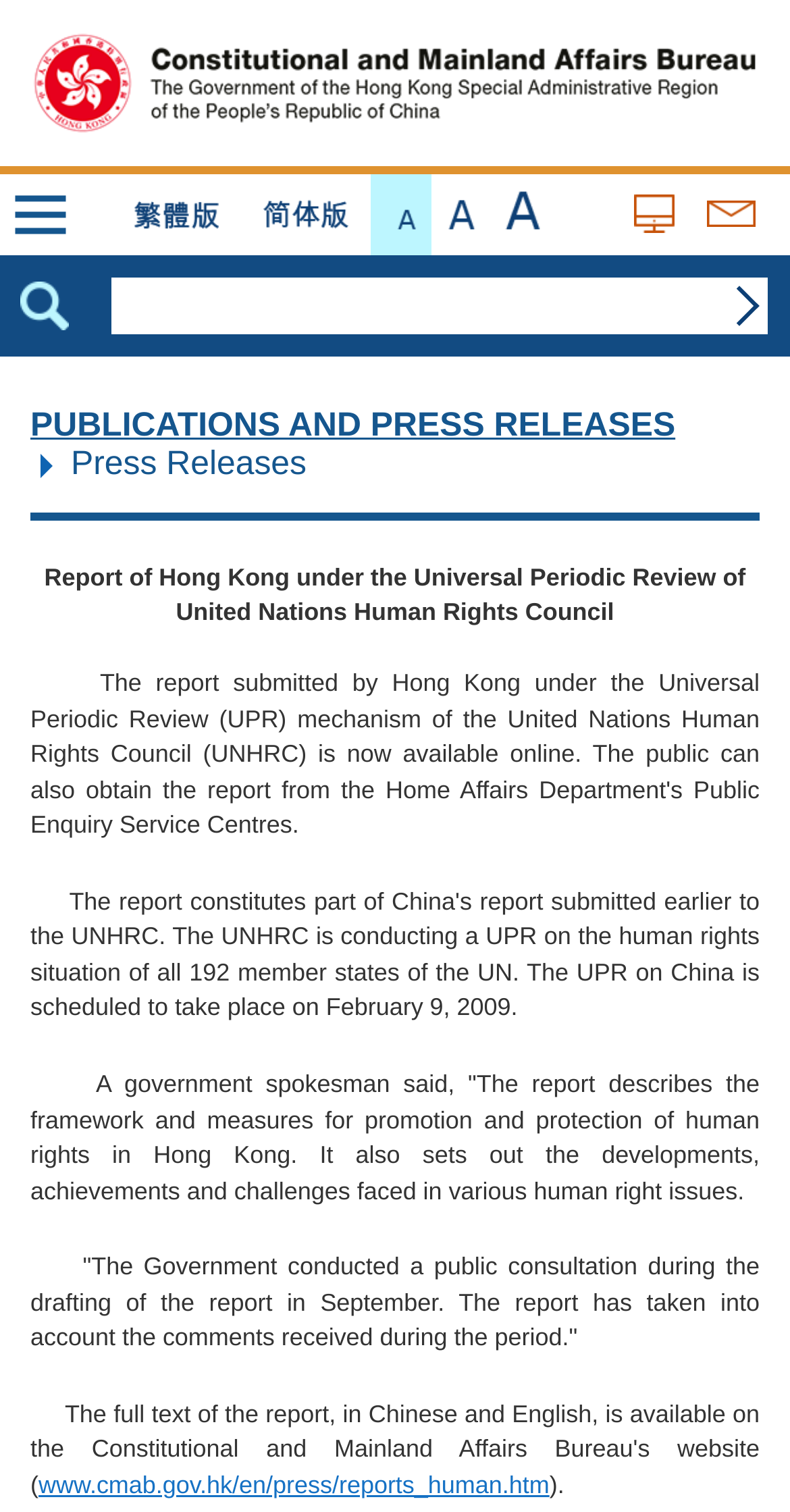Give a one-word or one-phrase response to the question:
How many links are in the top navigation bar?

7